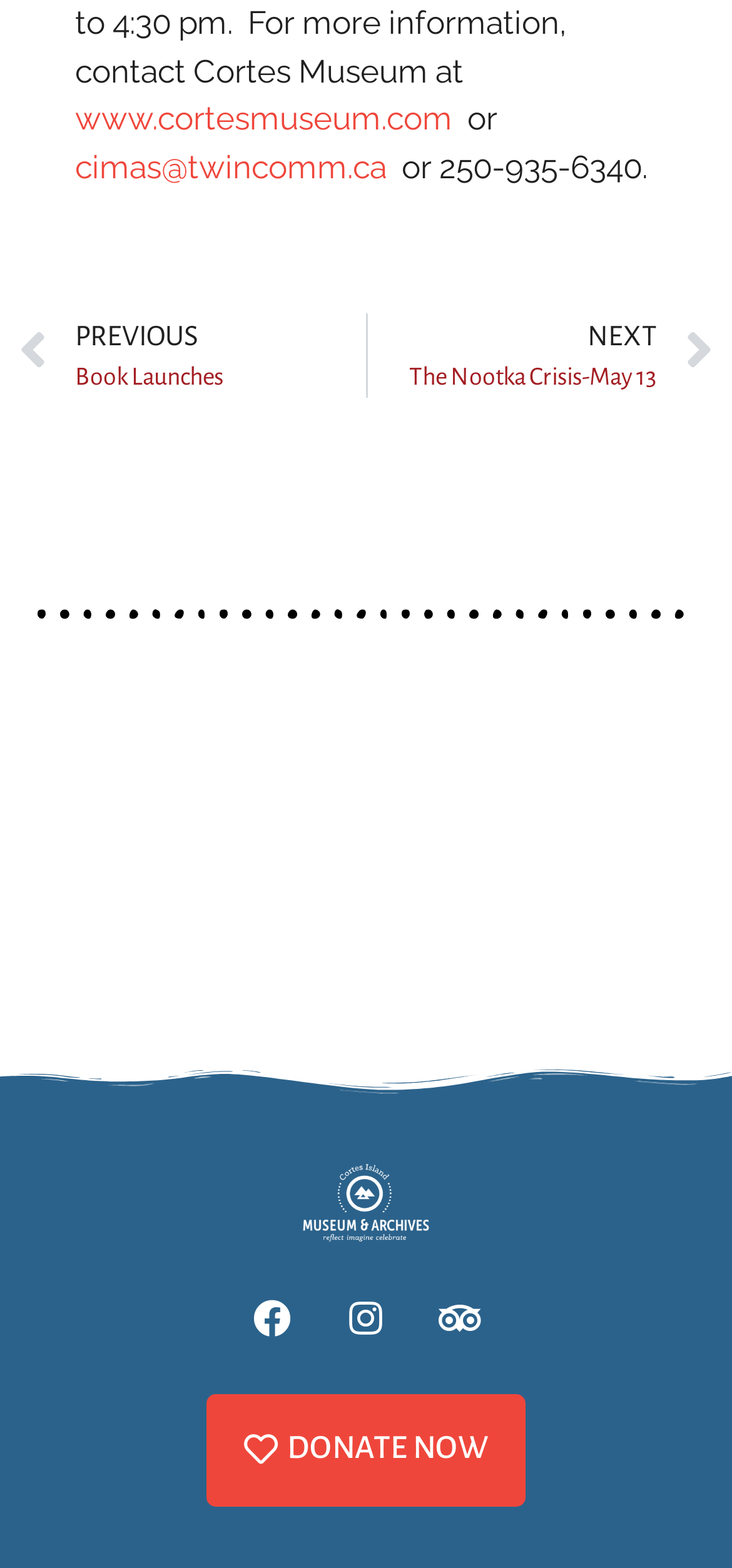Determine the bounding box coordinates of the clickable region to follow the instruction: "contact the museum via email".

[0.103, 0.094, 0.528, 0.118]